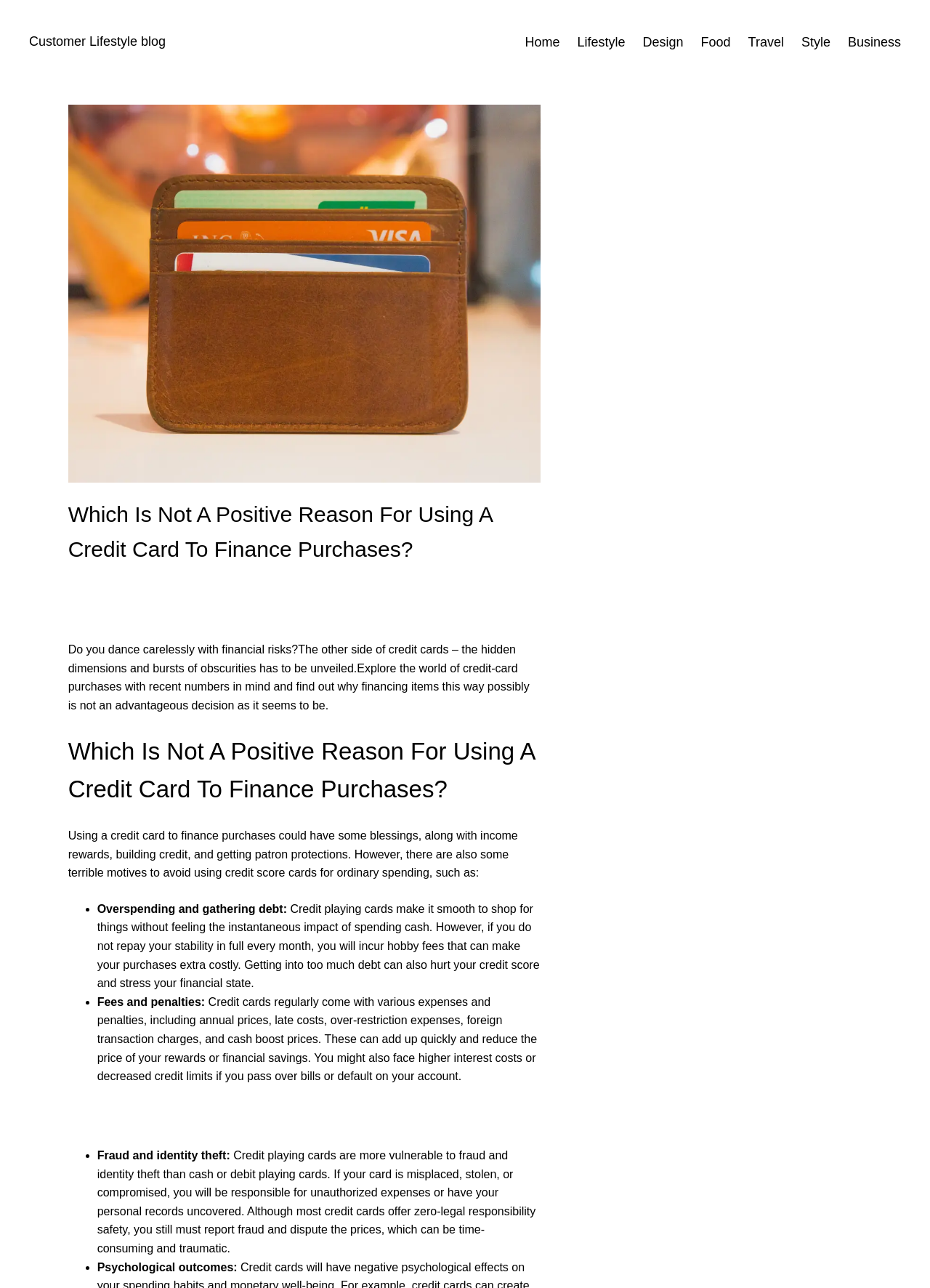Given the element description Customer Lifestyle blog, specify the bounding box coordinates of the corresponding UI element in the format (top-left x, top-left y, bottom-right x, bottom-right y). All values must be between 0 and 1.

[0.031, 0.027, 0.178, 0.038]